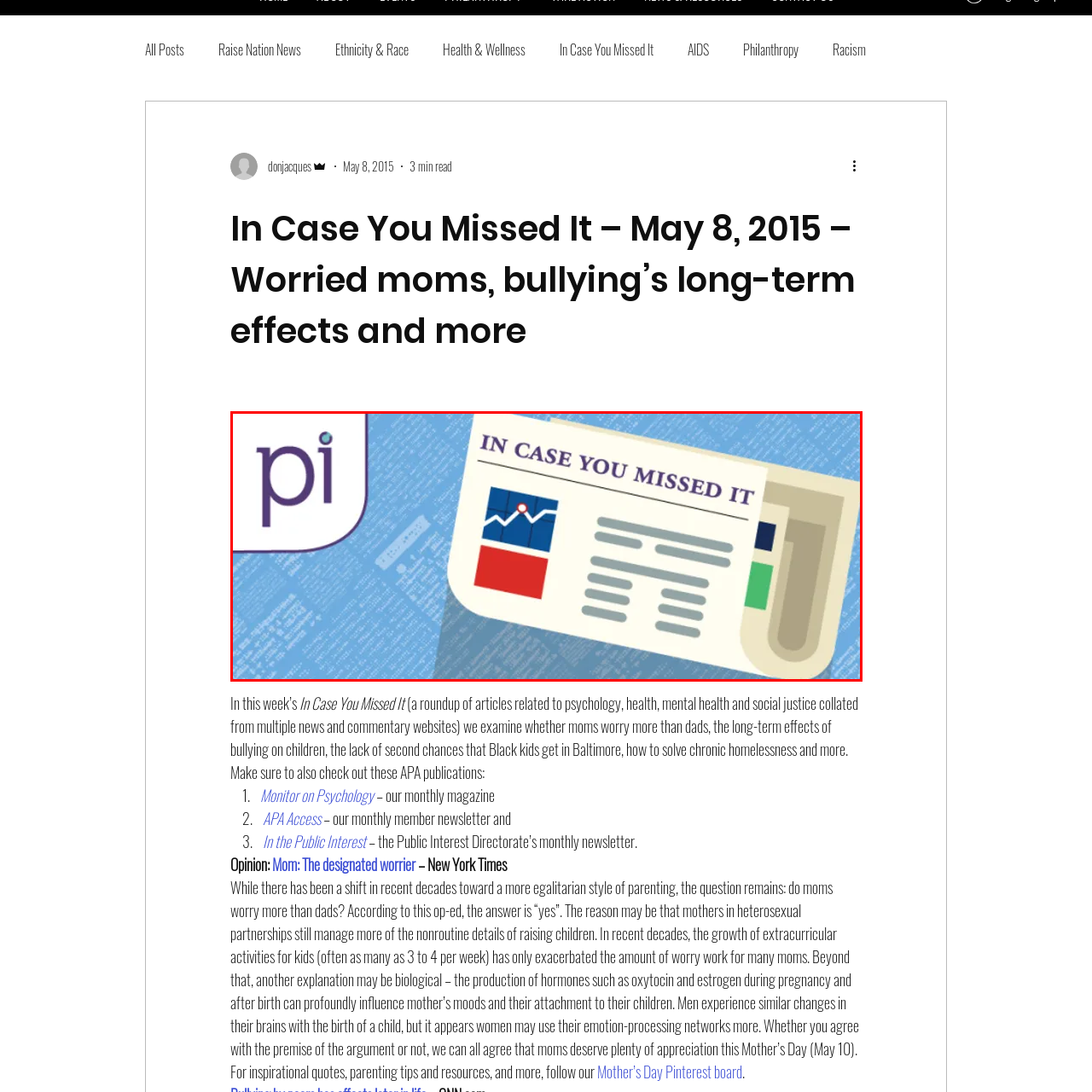What does the background of the image resemble?
Direct your attention to the image encased in the red bounding box and answer the question thoroughly, relying on the visual data provided.

The background of the image features a subtle texture that resembles scattered text, which adds to the overall newspaper theme of the visual.